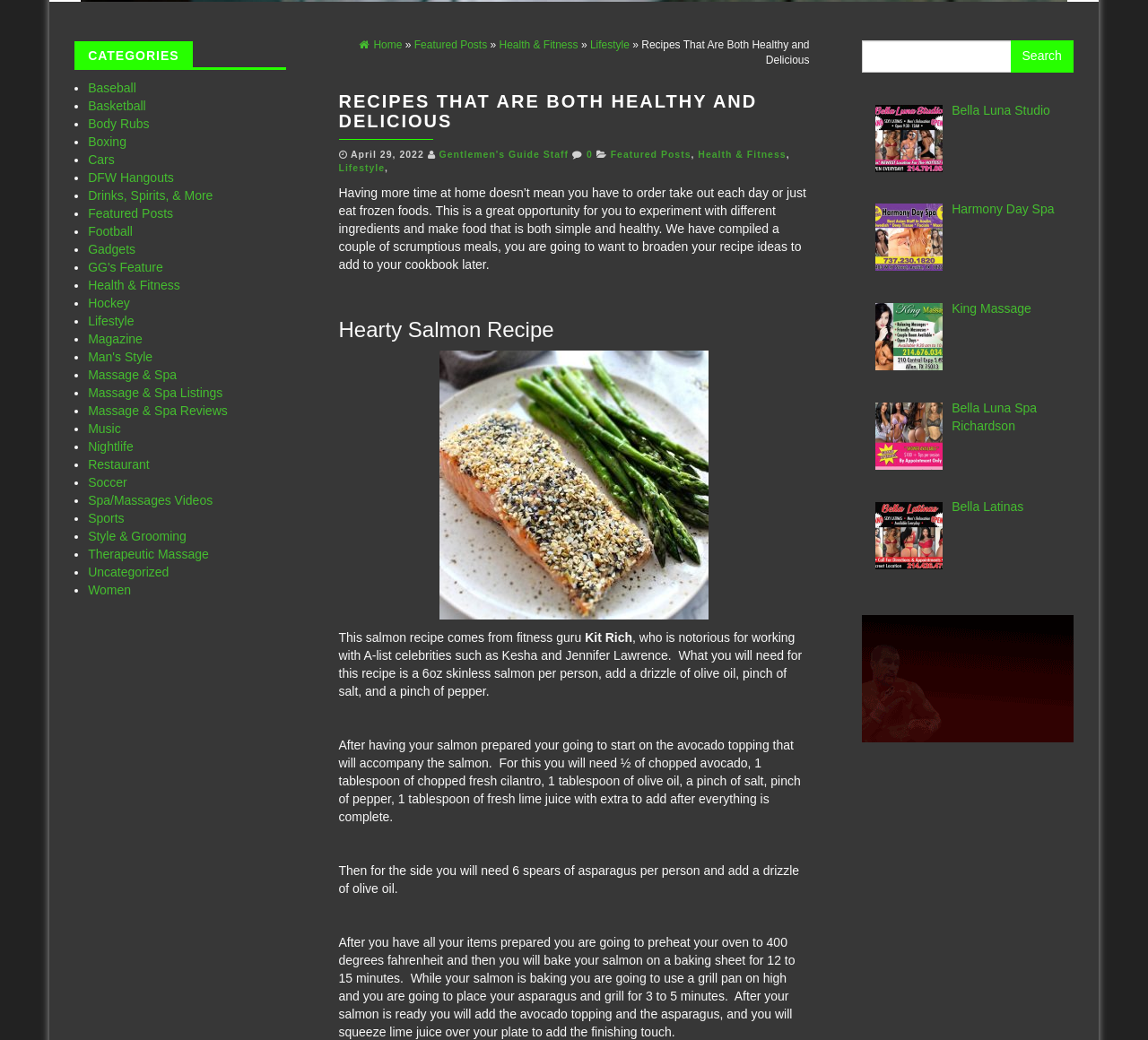Specify the bounding box coordinates (top-left x, top-left y, bottom-right x, bottom-right y) of the UI element in the screenshot that matches this description: Therapeutic Massage

[0.077, 0.526, 0.182, 0.54]